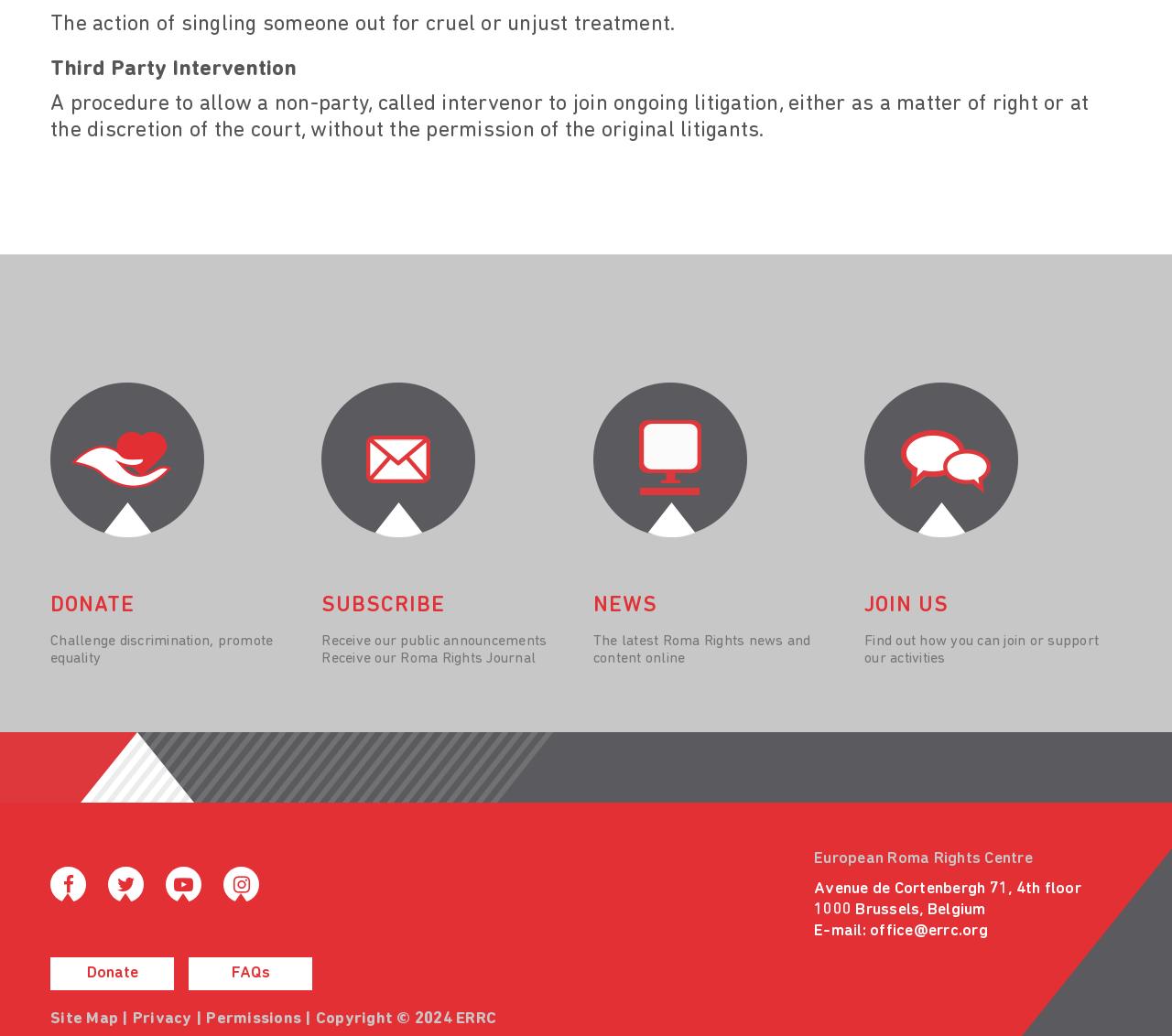What is the main purpose of the European Roma Rights Centre?
Using the image, respond with a single word or phrase.

Promote equality